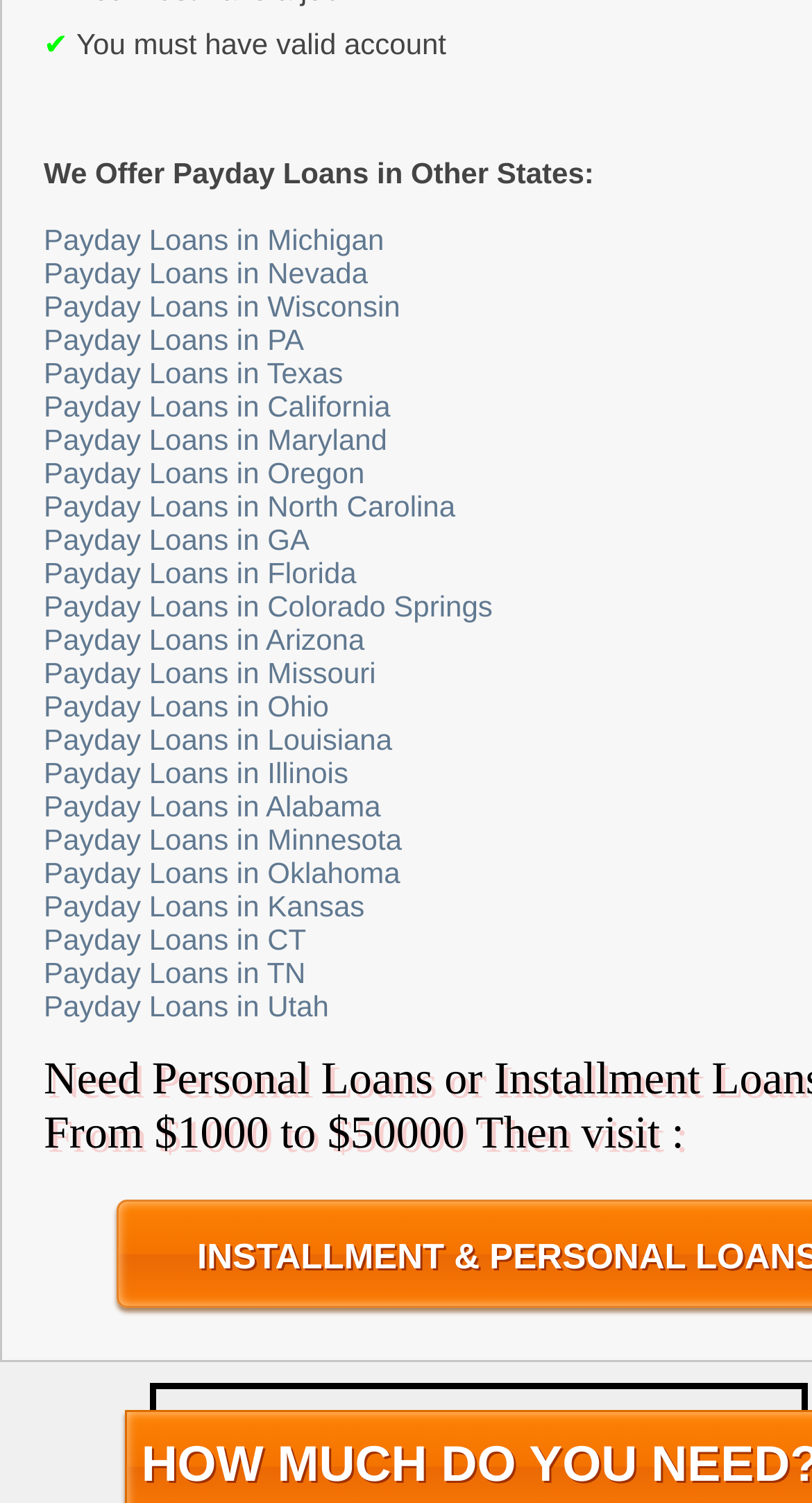Could you provide the bounding box coordinates for the portion of the screen to click to complete this instruction: "Learn about payday loans in Florida"?

[0.054, 0.37, 0.439, 0.392]